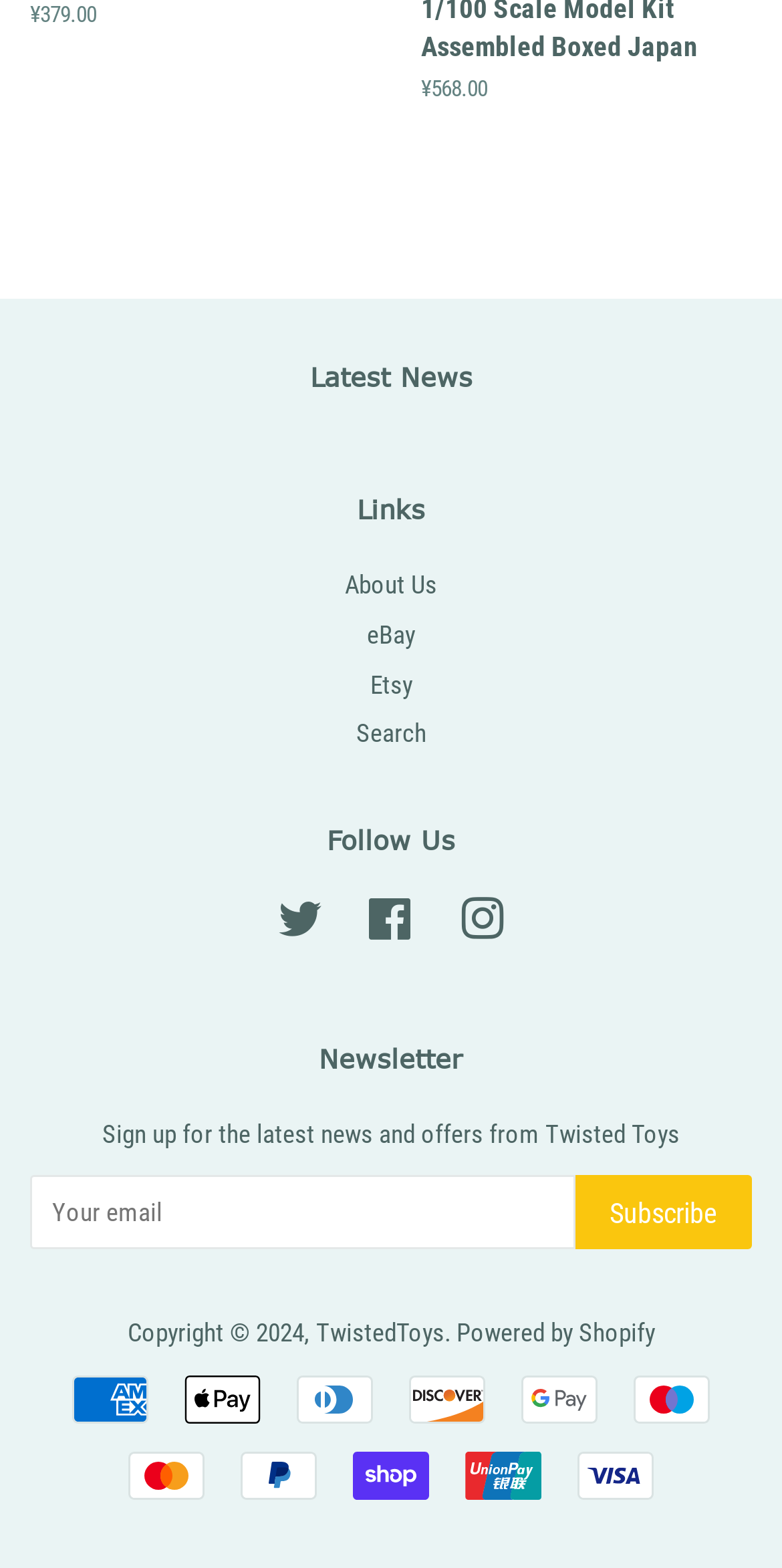Please provide a brief answer to the question using only one word or phrase: 
How many social media links are there?

3